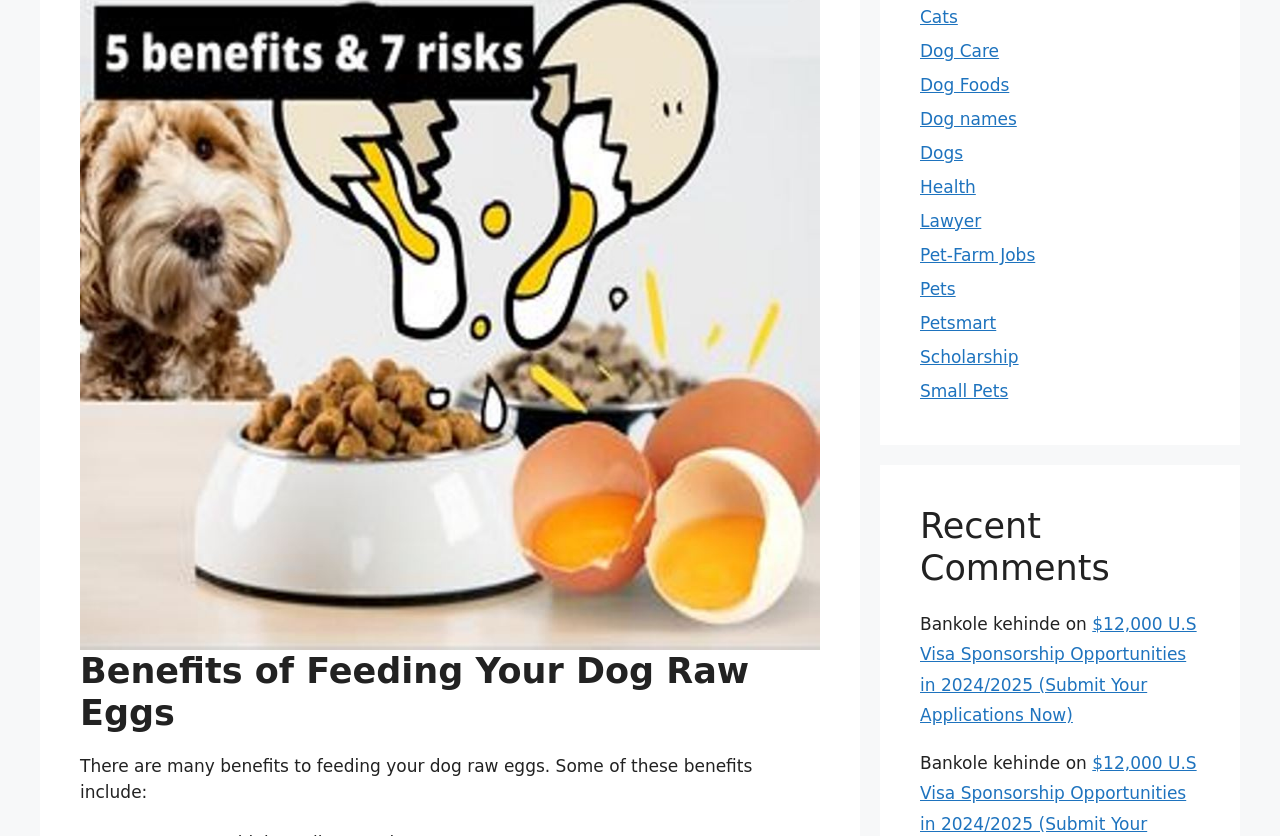What is the purpose of the links at the top?
Please provide a single word or phrase as your answer based on the screenshot.

Navigation